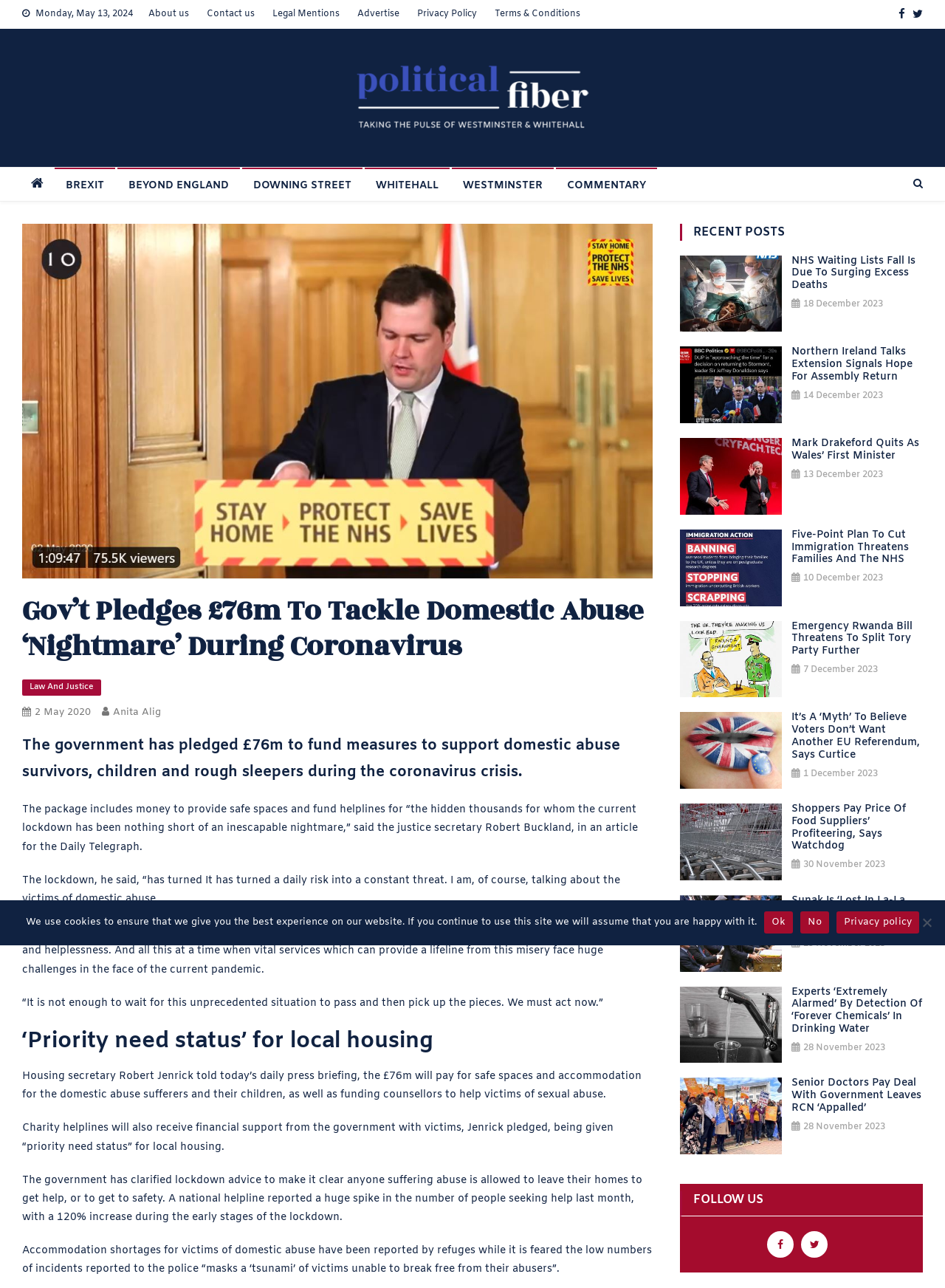Provide the bounding box coordinates for the area that should be clicked to complete the instruction: "Visit the 'Political Fiber' website".

[0.375, 0.07, 0.625, 0.081]